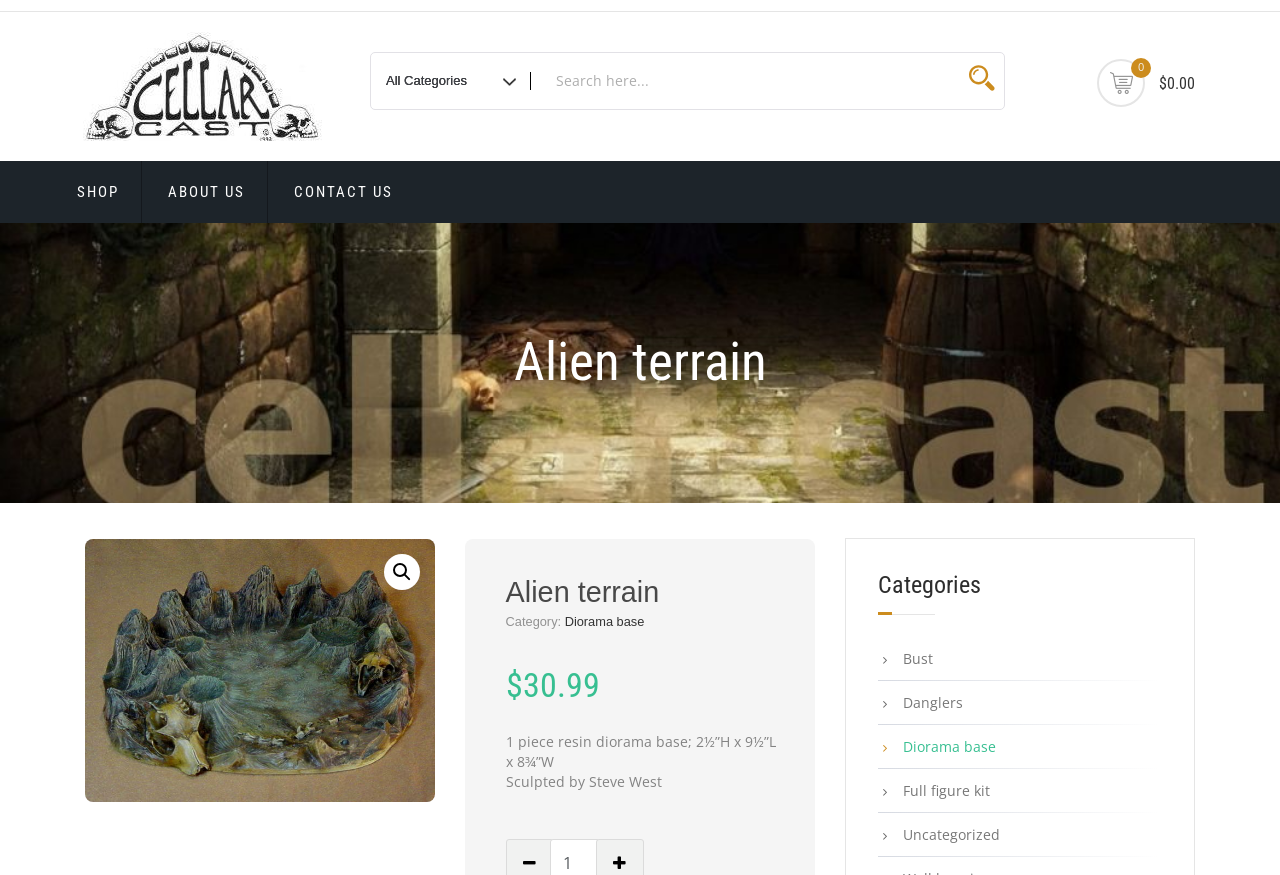How much does the product cost?
Please use the image to provide an in-depth answer to the question.

The price of the product can be found in the static text element with the text '$30.99' below the product description, which indicates the cost of the product.